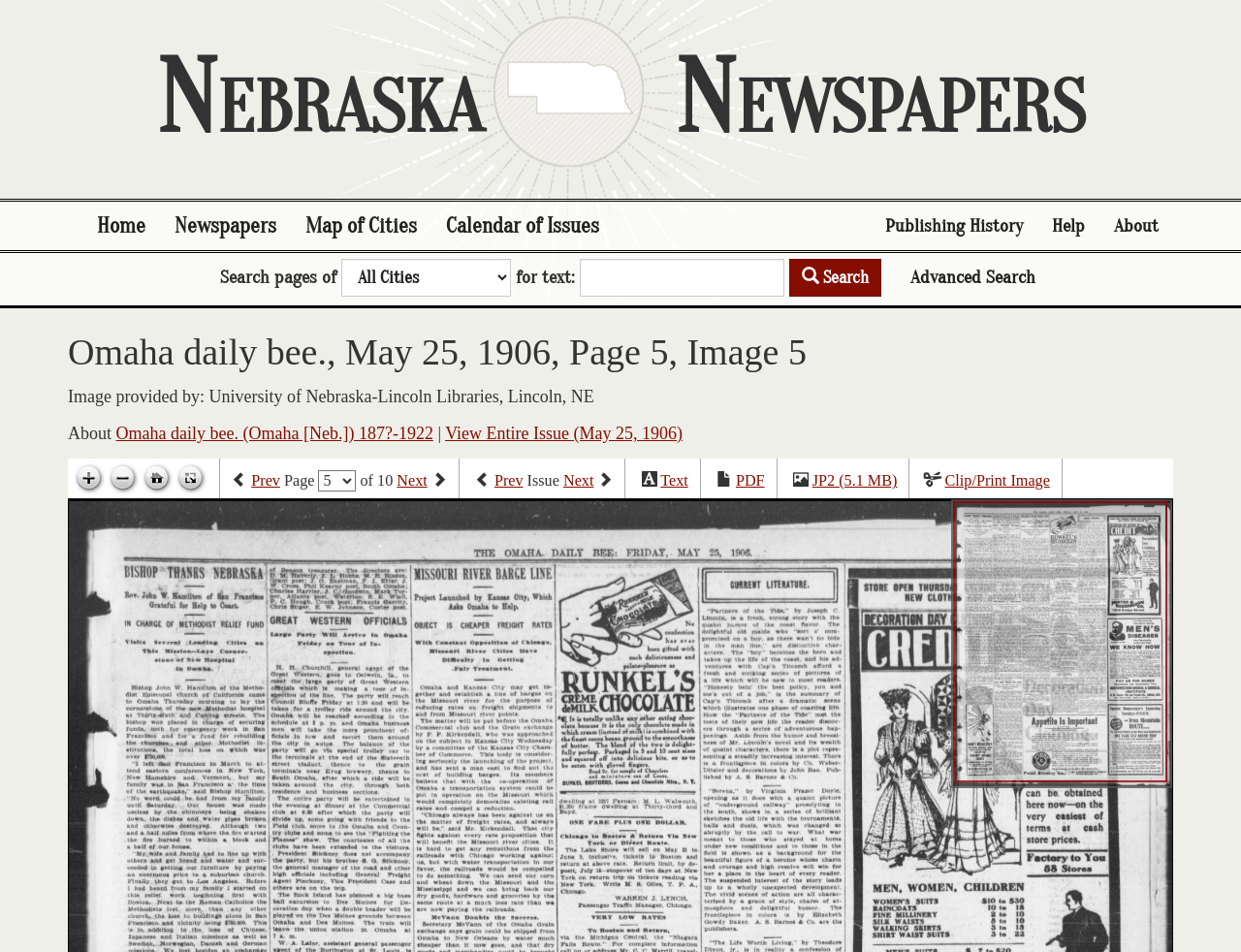Determine the bounding box coordinates for the area that needs to be clicked to fulfill this task: "View entire issue". The coordinates must be given as four float numbers between 0 and 1, i.e., [left, top, right, bottom].

[0.359, 0.445, 0.55, 0.466]